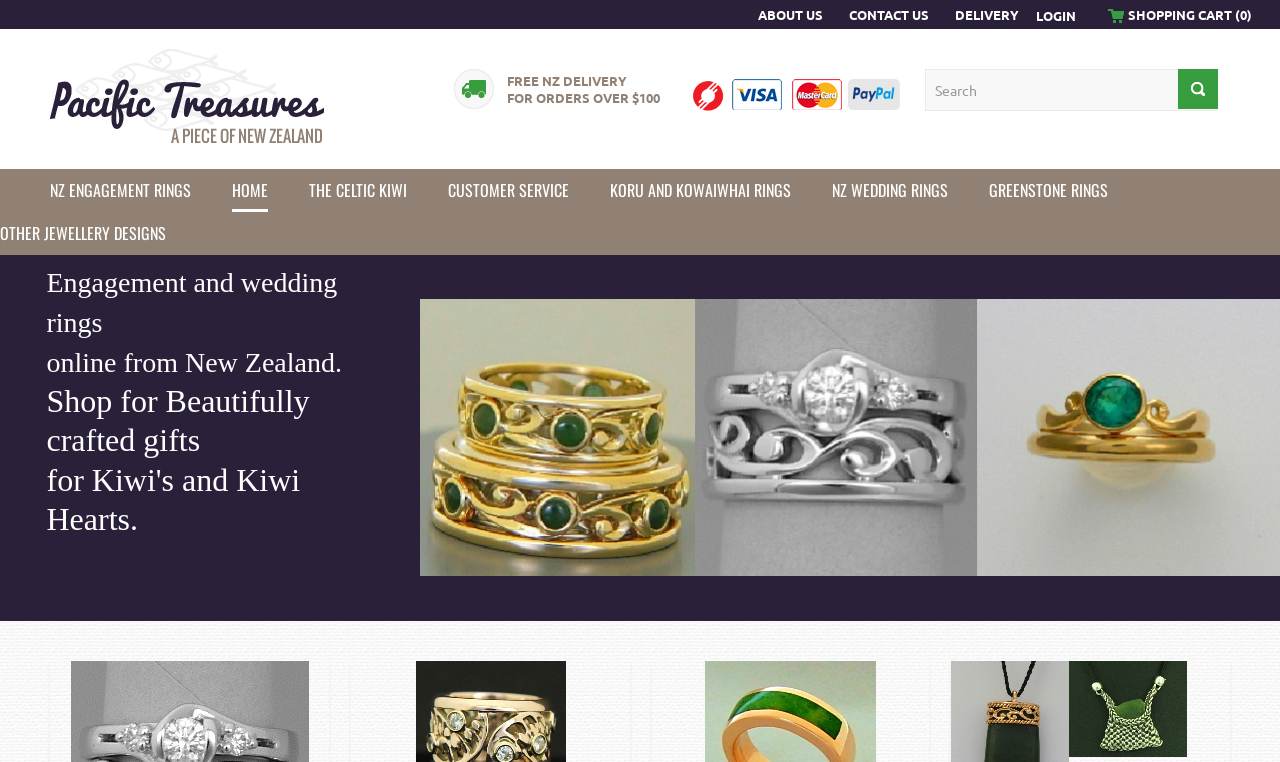Please provide a one-word or phrase answer to the question: 
What is the bounding box coordinate of the 'cart' image?

[0.866, 0.011, 0.878, 0.03]